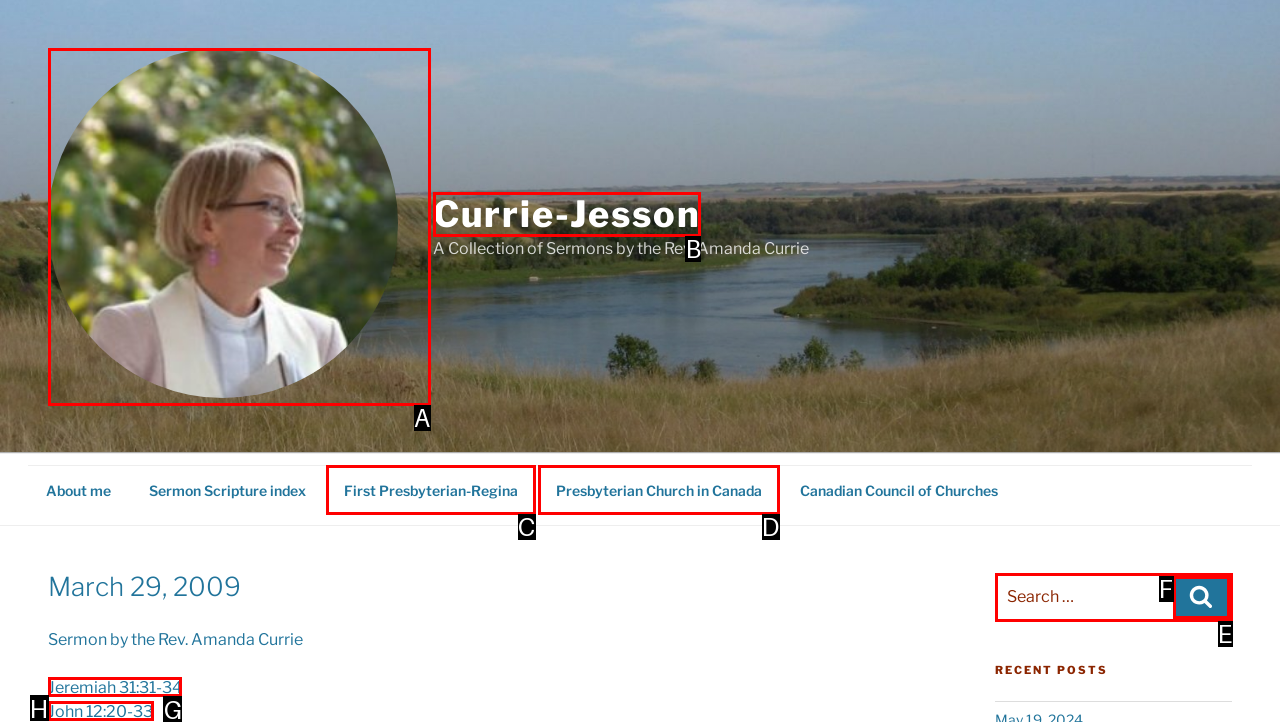From the available options, which lettered element should I click to complete this task: read sermon on Jeremiah 31:31-34?

G